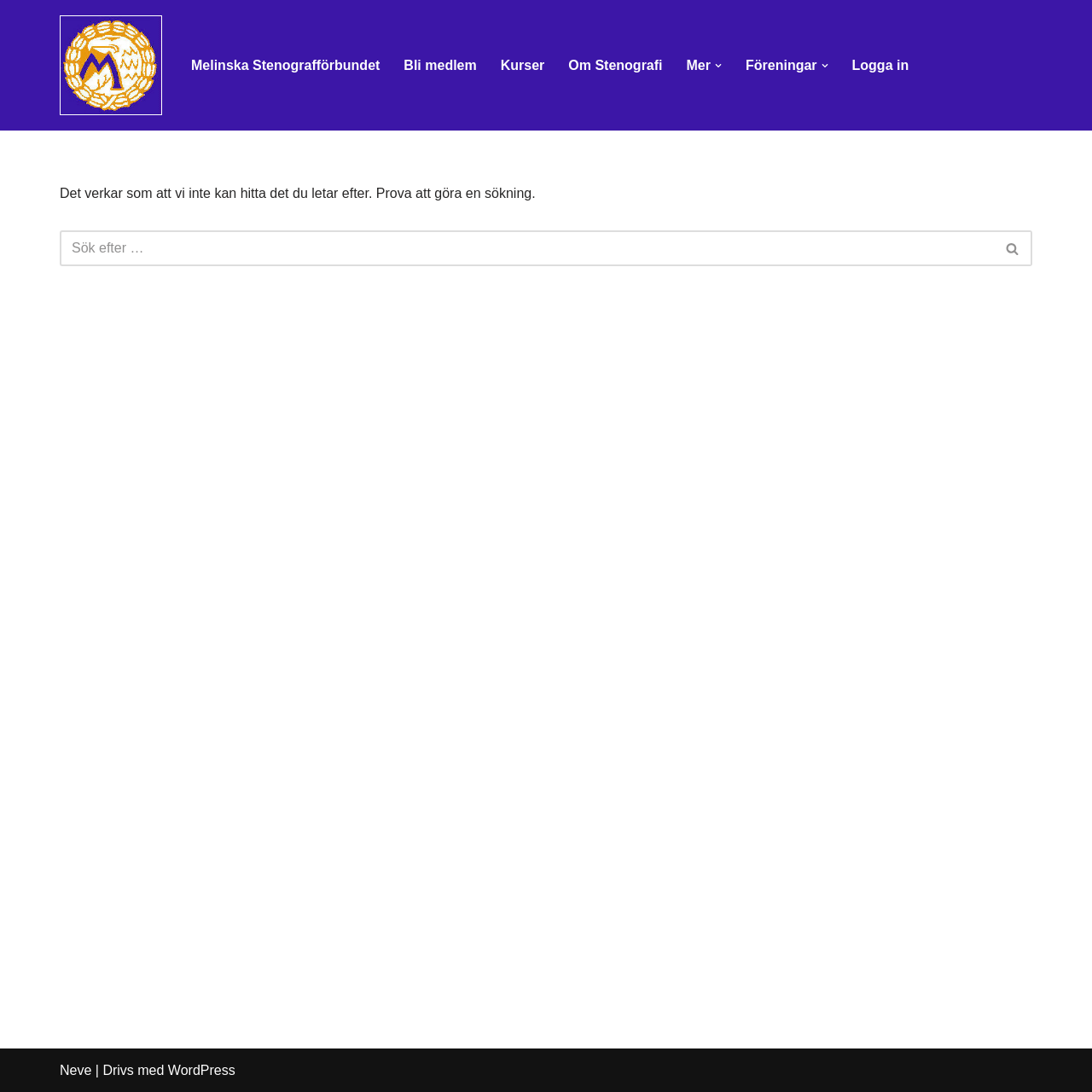Locate the bounding box coordinates of the element you need to click to accomplish the task described by this instruction: "Click on the 'Hoppa till innehåll' link".

[0.0, 0.025, 0.023, 0.041]